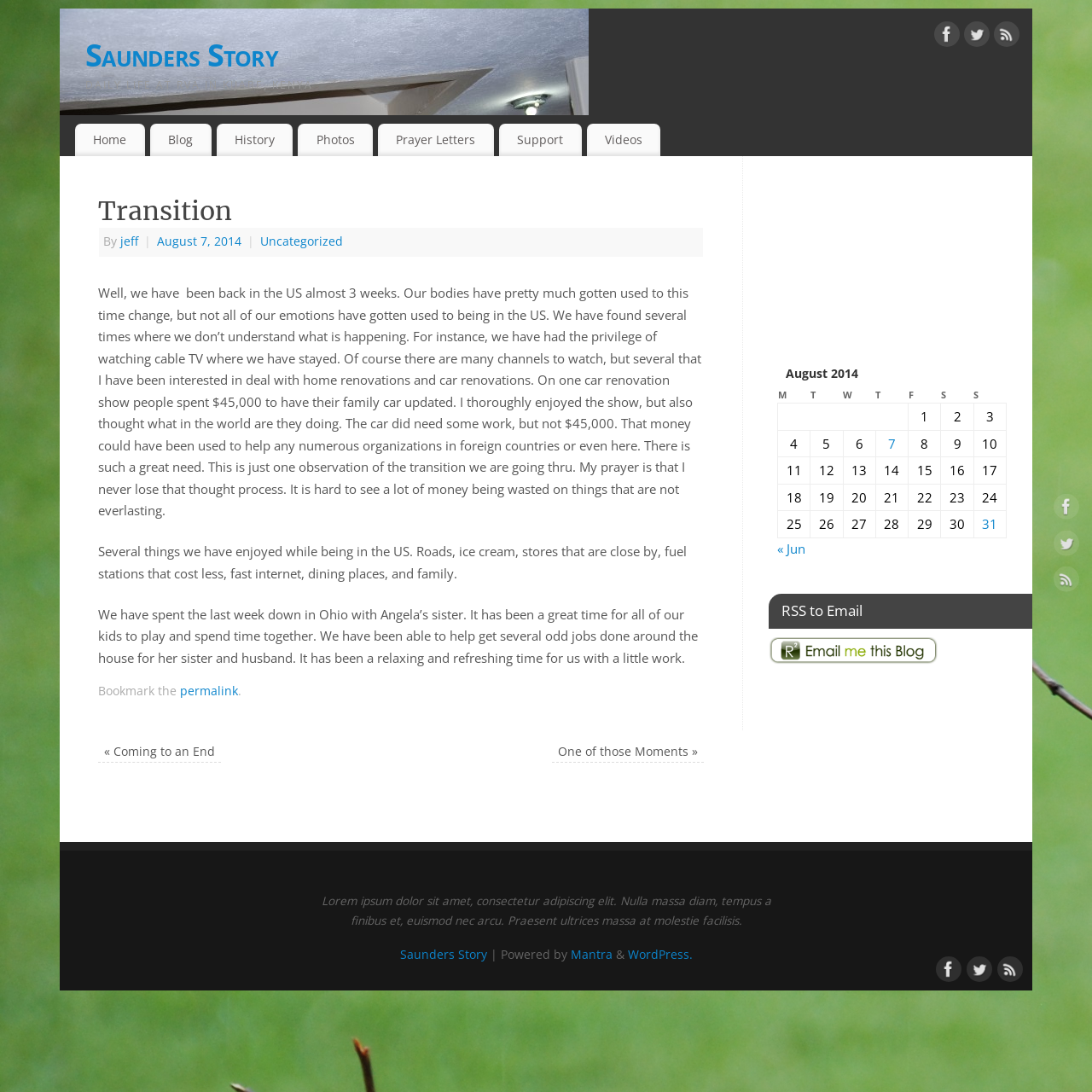Provide an in-depth caption for the webpage.

The webpage is about a personal blog, specifically a post titled "Transition" by the author "jeff". At the top of the page, there is a large image with the title "Saunders Story" and a link with the same text. Below the image, there is a heading "DAILY LIFE AT RVA IN KIJABE, KENYA". 

On the top-right corner, there are three social media links: Facebook, Twitter, and RSS, each with its corresponding icon. 

The main content of the page is an article about the author's experience transitioning back to life in the US after being abroad. The article is divided into several paragraphs, with a heading "Transition" at the top. The text describes the author's observations and reflections on the differences between life in the US and abroad, including the cost of living and the availability of amenities. 

On the right side of the article, there are links to previous and next posts, titled "« Coming to an End" and "One of those Moments »", respectively. 

Below the article, there is an iframe and a table displaying a calendar for August 2014, with links to posts published on specific dates. 

At the top of the page, there is a navigation menu with links to different sections of the blog, including "Home", "Blog", "History", "Photos", "Prayer Letters", "Support", and "Videos". On the bottom-right corner, there are again three social media links: Facebook, Twitter, and RSS, each with its corresponding icon.